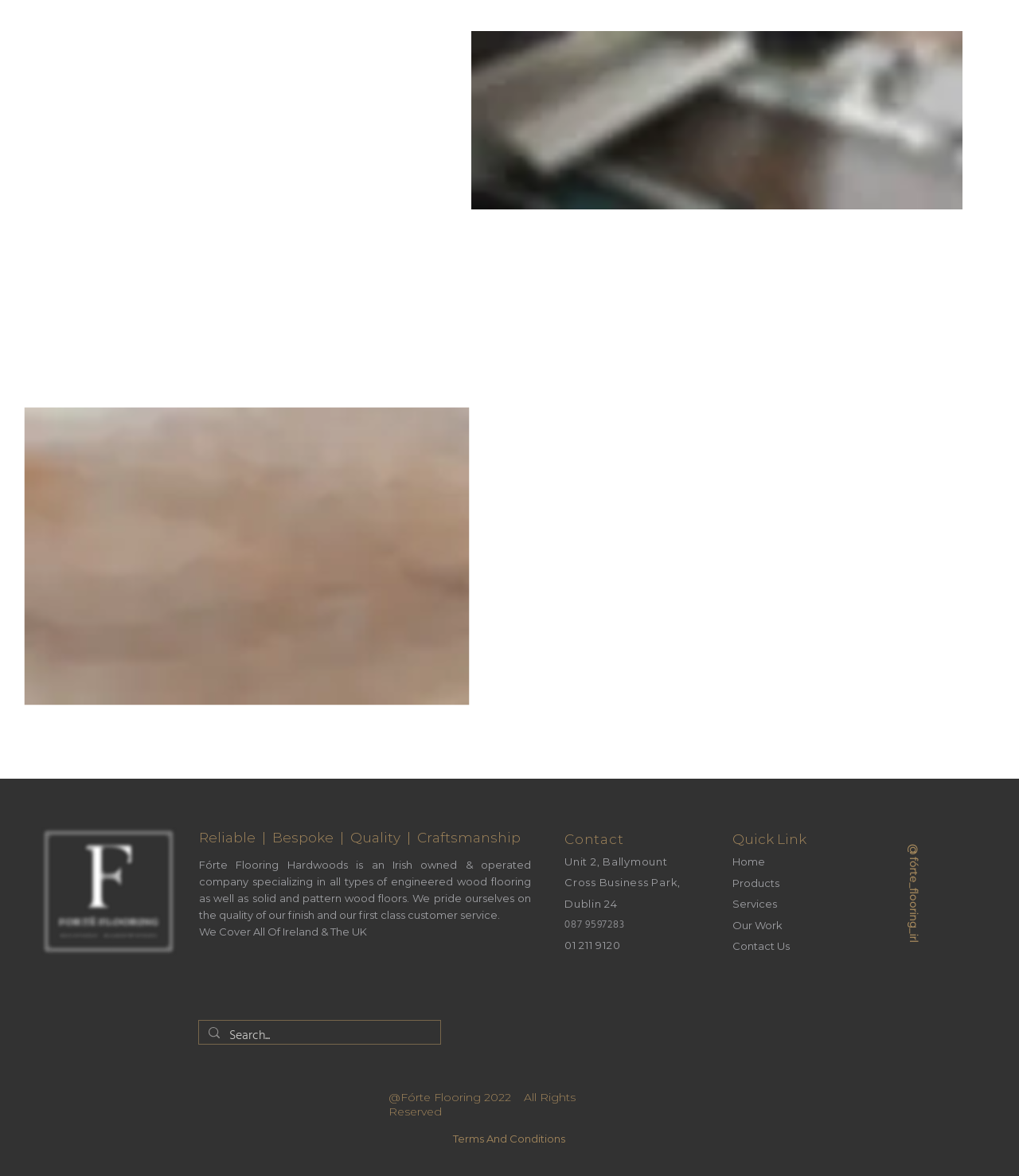What is the purpose of the finishings program?
Please analyze the image and answer the question with as much detail as possible.

According to the StaticText 'Now you have decided on the type of wood you want, the grade of wood, the pattern and the surface treatment, it’s time to choose a truly unique finish and colour. Our specially devised finishings program allows you to select from an endless range of possibilities to create a truly unique finish colour.', the purpose of the finishings program is to create a unique finish colour.